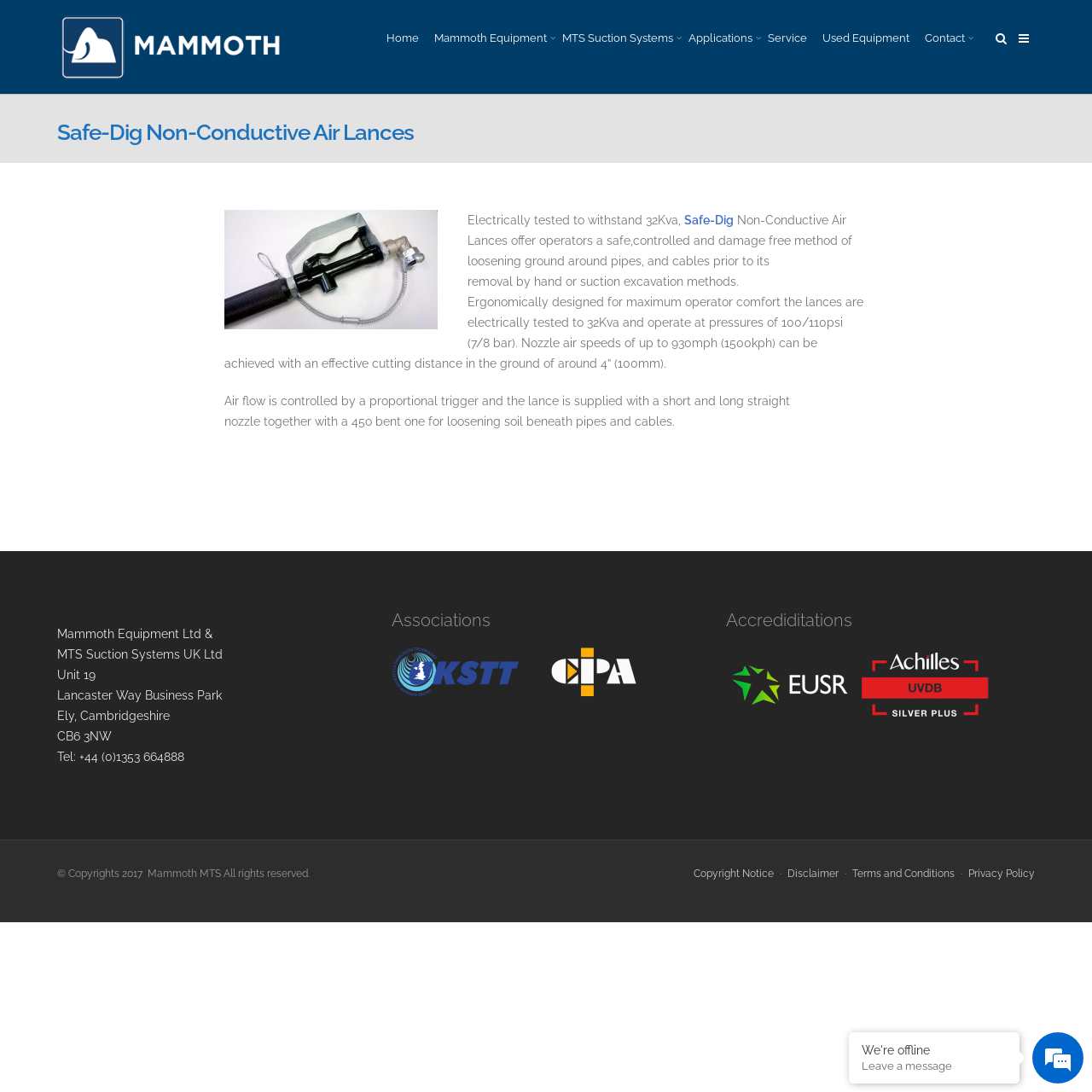Identify the text that serves as the heading for the webpage and generate it.

Safe-Dig Non-Conductive Air Lances